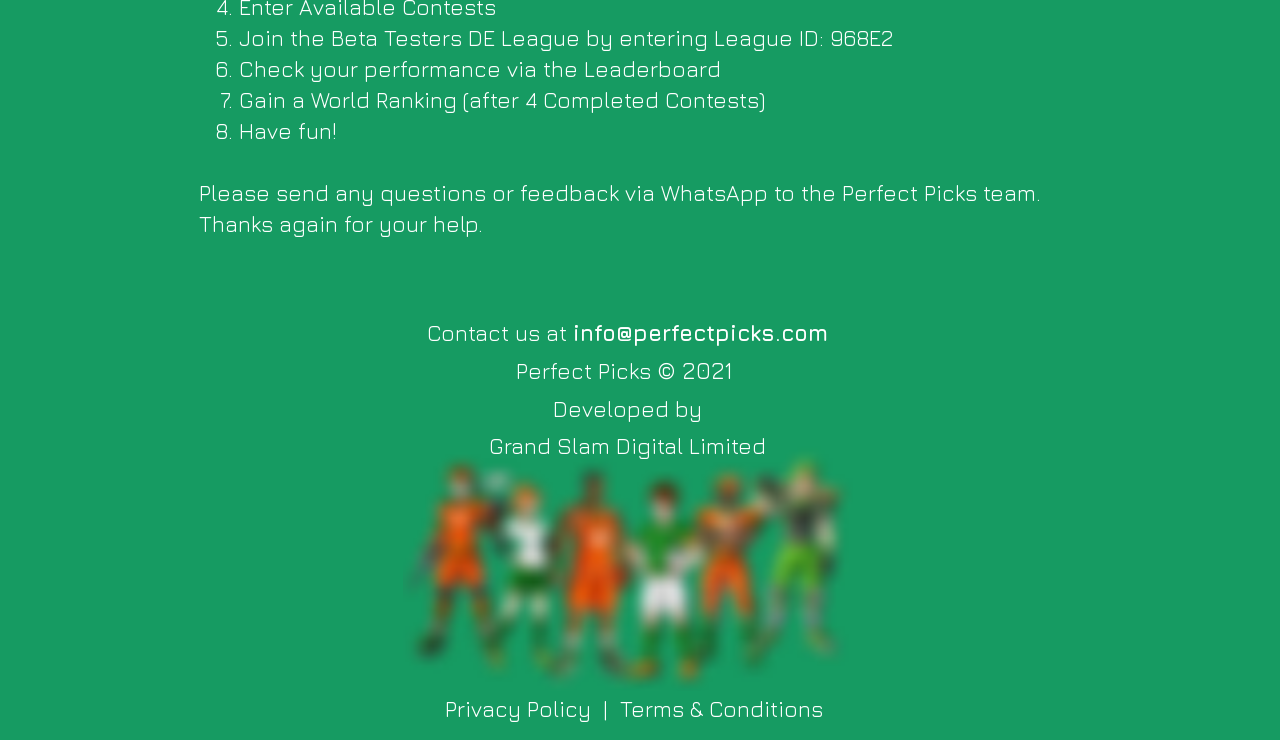Please analyze the image and provide a thorough answer to the question:
How can users check their performance?

The webpage instructs users to check their performance via the Leaderboard, which is likely a feature that displays users' rankings and scores in the contest.